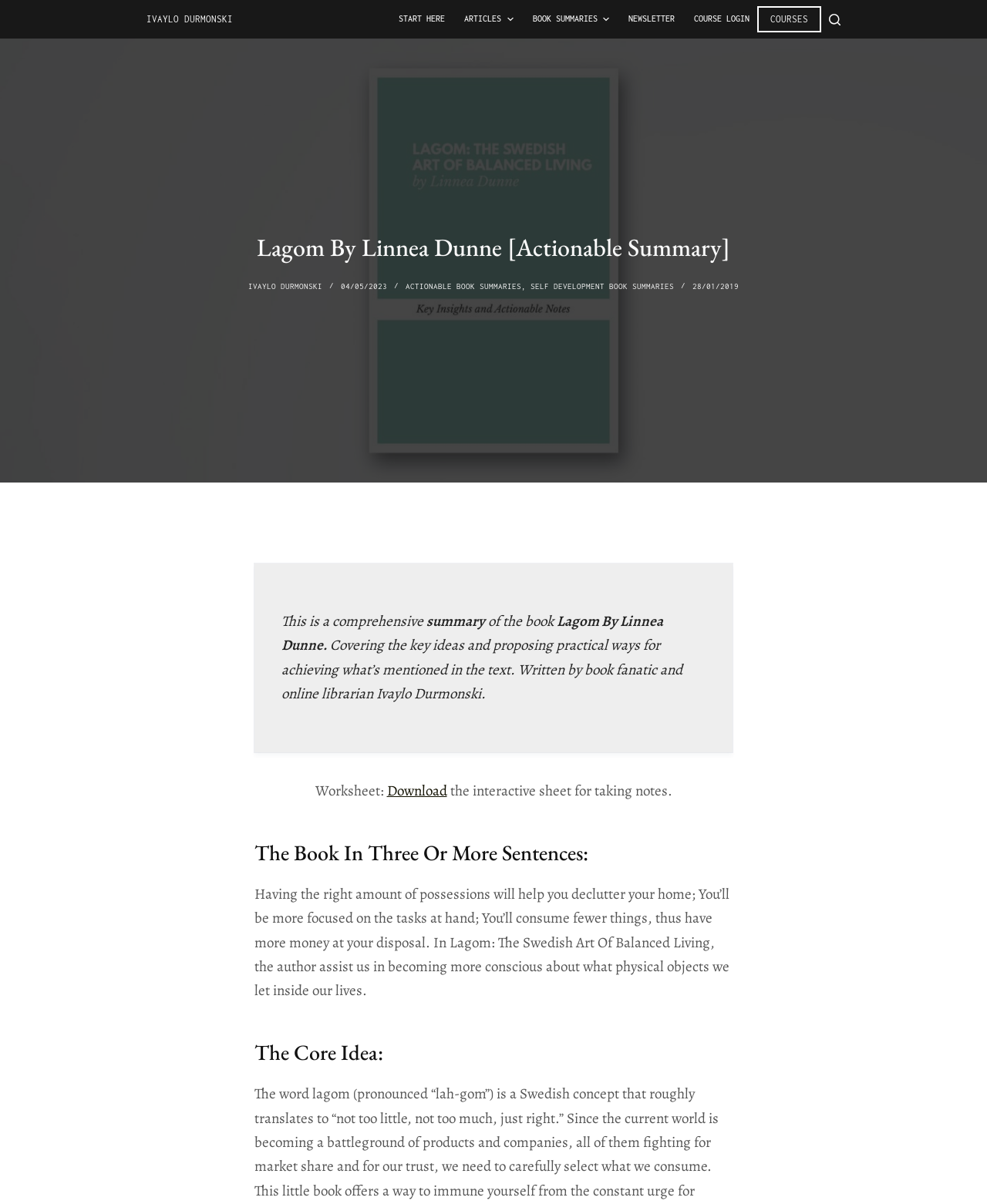Identify the bounding box coordinates of the part that should be clicked to carry out this instruction: "Go to the COURSES page".

[0.767, 0.005, 0.832, 0.027]